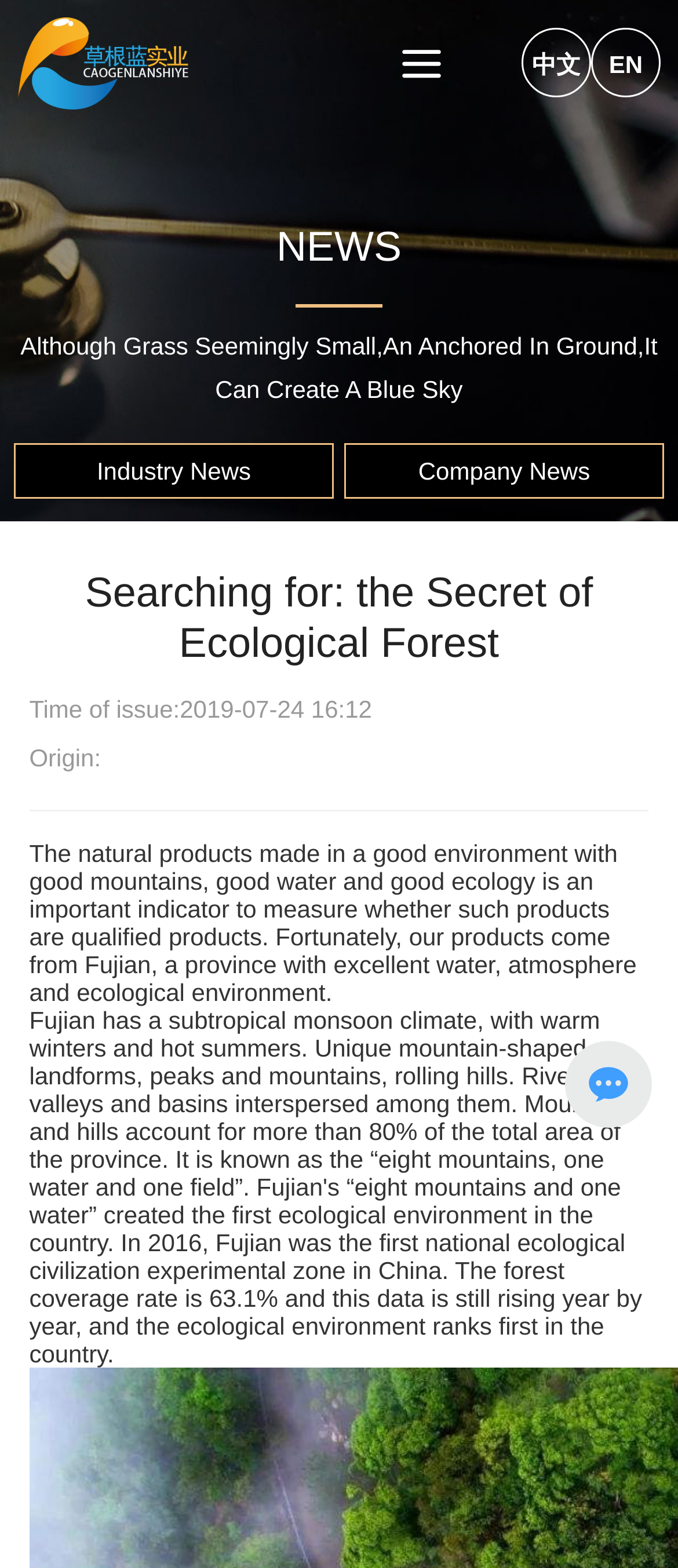Answer this question using a single word or a brief phrase:
What is the name of the company?

Xiamen Caogenlan Industry Co., Ltd